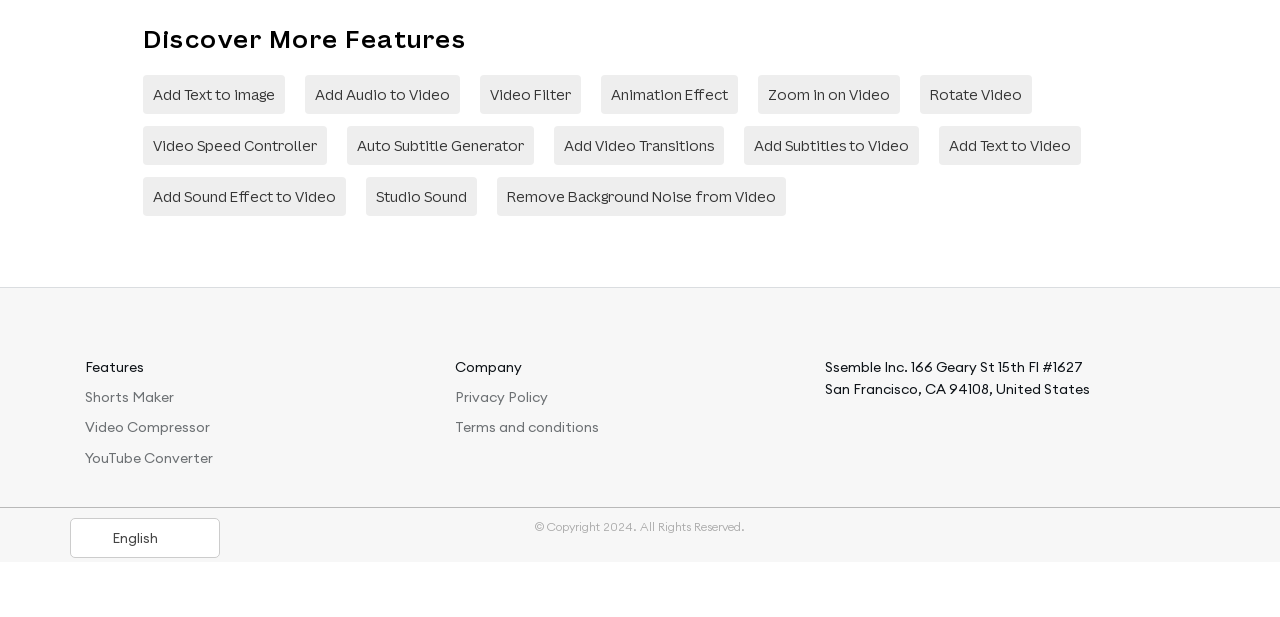Could you highlight the region that needs to be clicked to execute the instruction: "Discover more features"?

[0.112, 0.04, 0.888, 0.087]